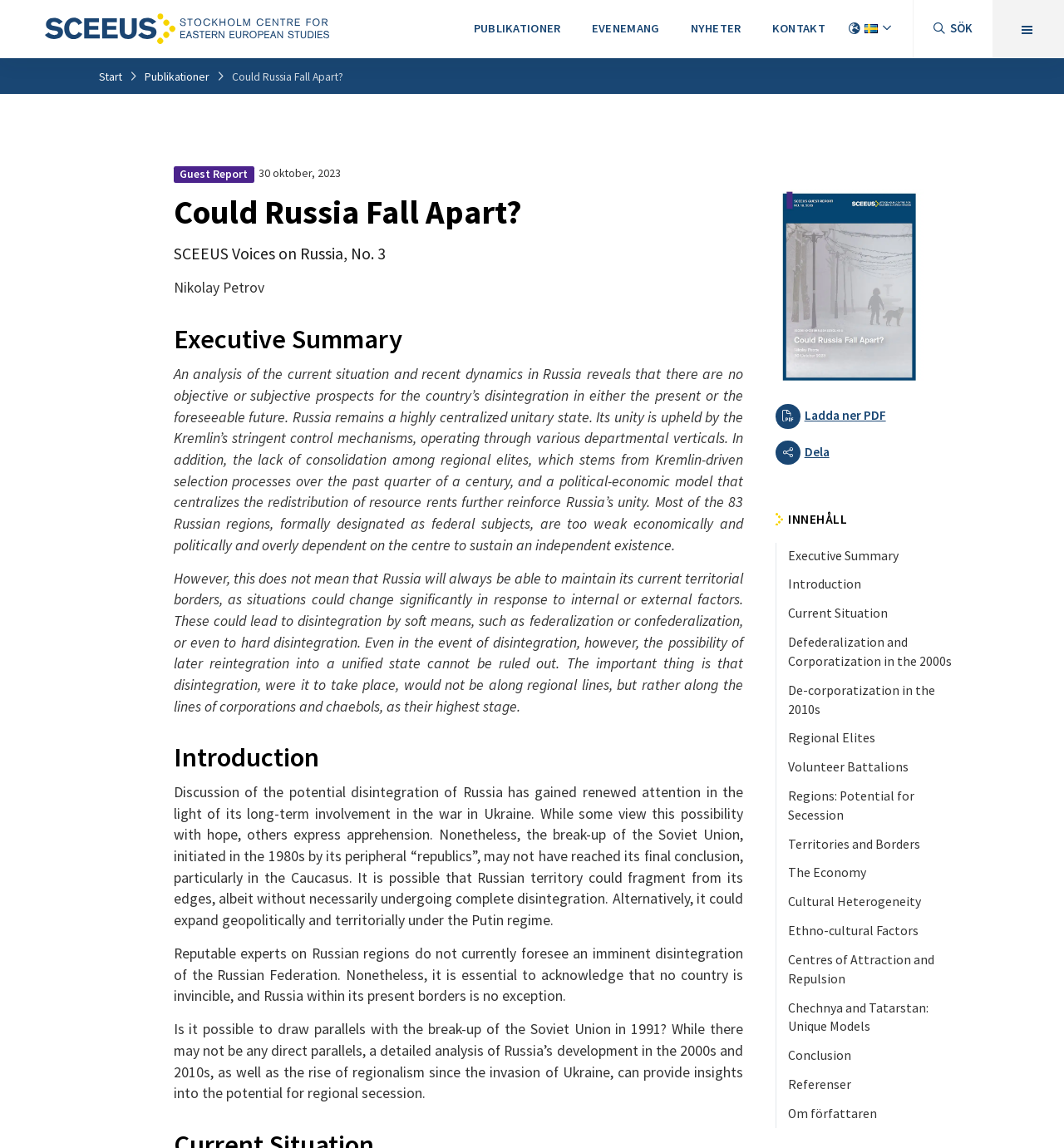Refer to the image and provide an in-depth answer to the question:
What is the language of the webpage?

I found the language of the webpage by looking at the language menu element with the text 'SV' which is located at the top right corner of the page.